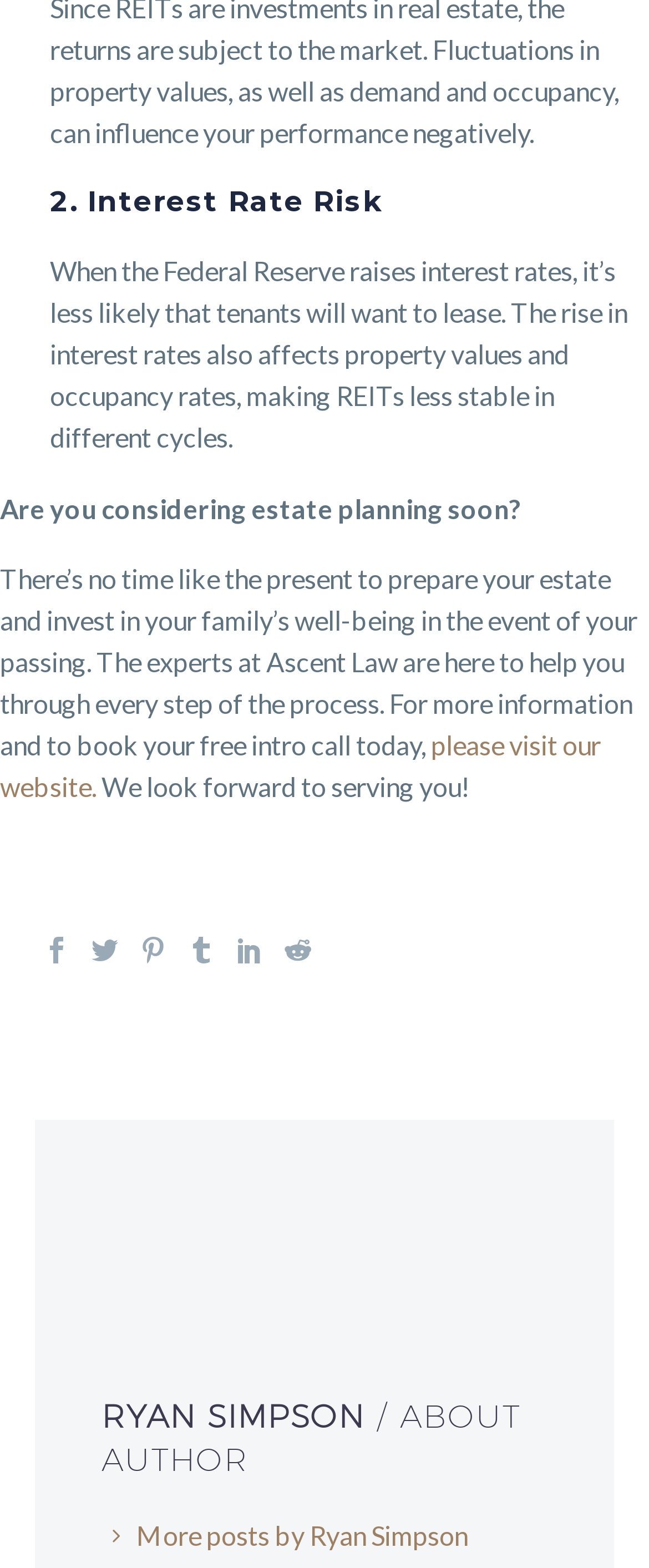Answer the question with a brief word or phrase:
How many social media links are present?

6